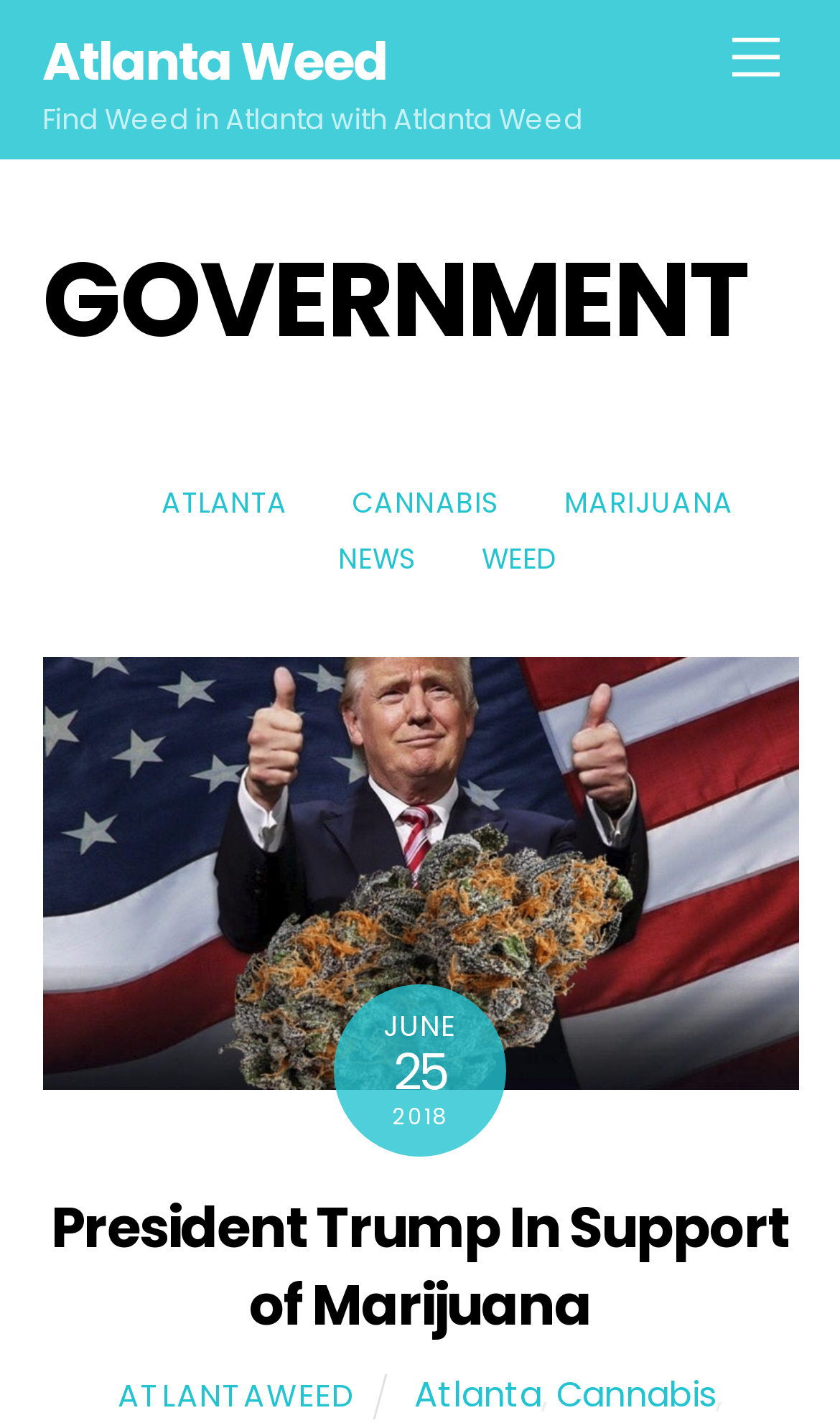Using the information shown in the image, answer the question with as much detail as possible: What is the date mentioned on this webpage?

The date is mentioned in the time element, which contains three static text elements: 'JUNE', '25', and '2018'. These elements are arranged vertically, indicating that they form a single date.